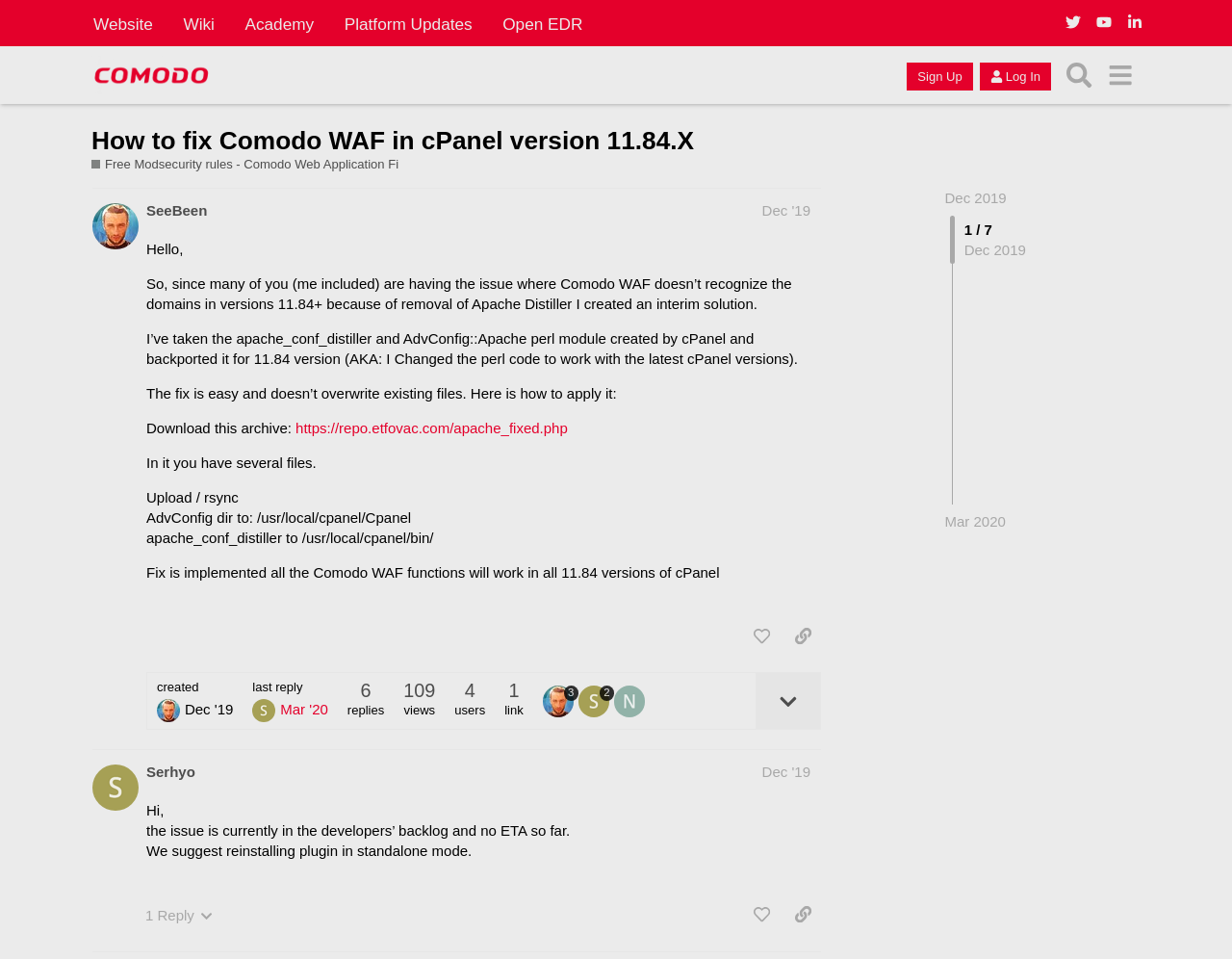Identify the bounding box coordinates of the section to be clicked to complete the task described by the following instruction: "Like the post by @SeeBeen". The coordinates should be four float numbers between 0 and 1, formatted as [left, top, right, bottom].

[0.604, 0.647, 0.633, 0.681]